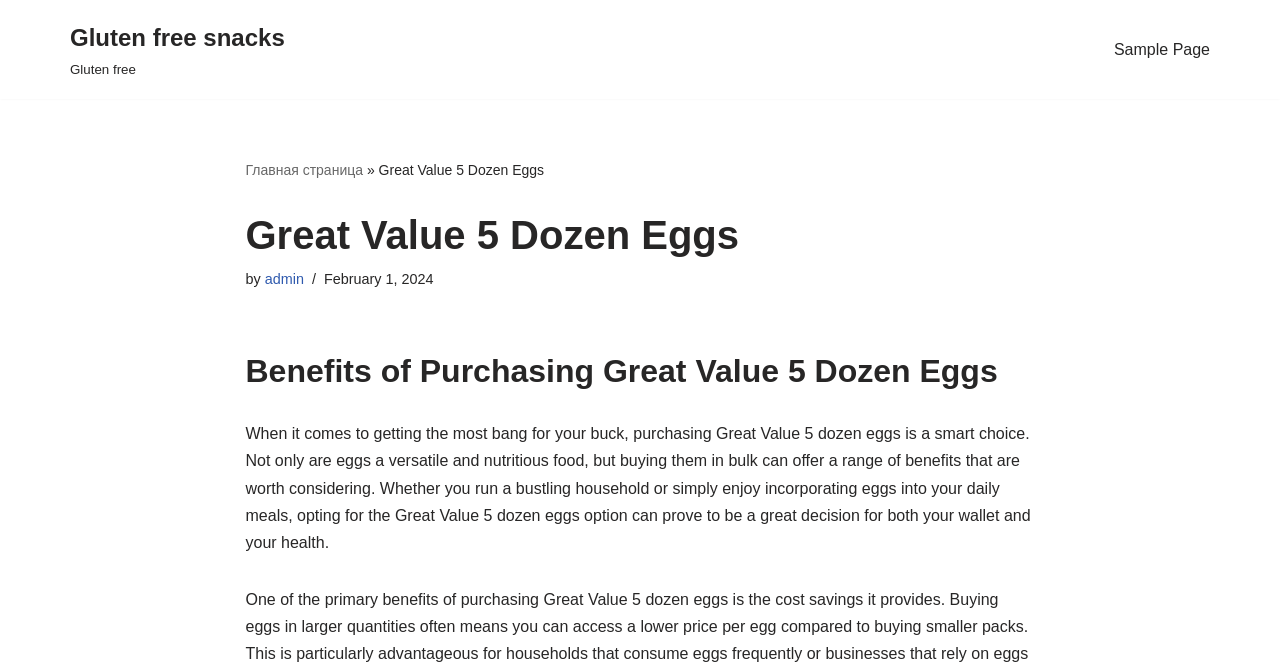What is the product being discussed?
Please answer the question with as much detail as possible using the screenshot.

The webpage is discussing the benefits of purchasing Great Value 5 dozen eggs, which is evident from the heading 'Benefits of Purchasing Great Value 5 Dozen Eggs' and the text that follows.